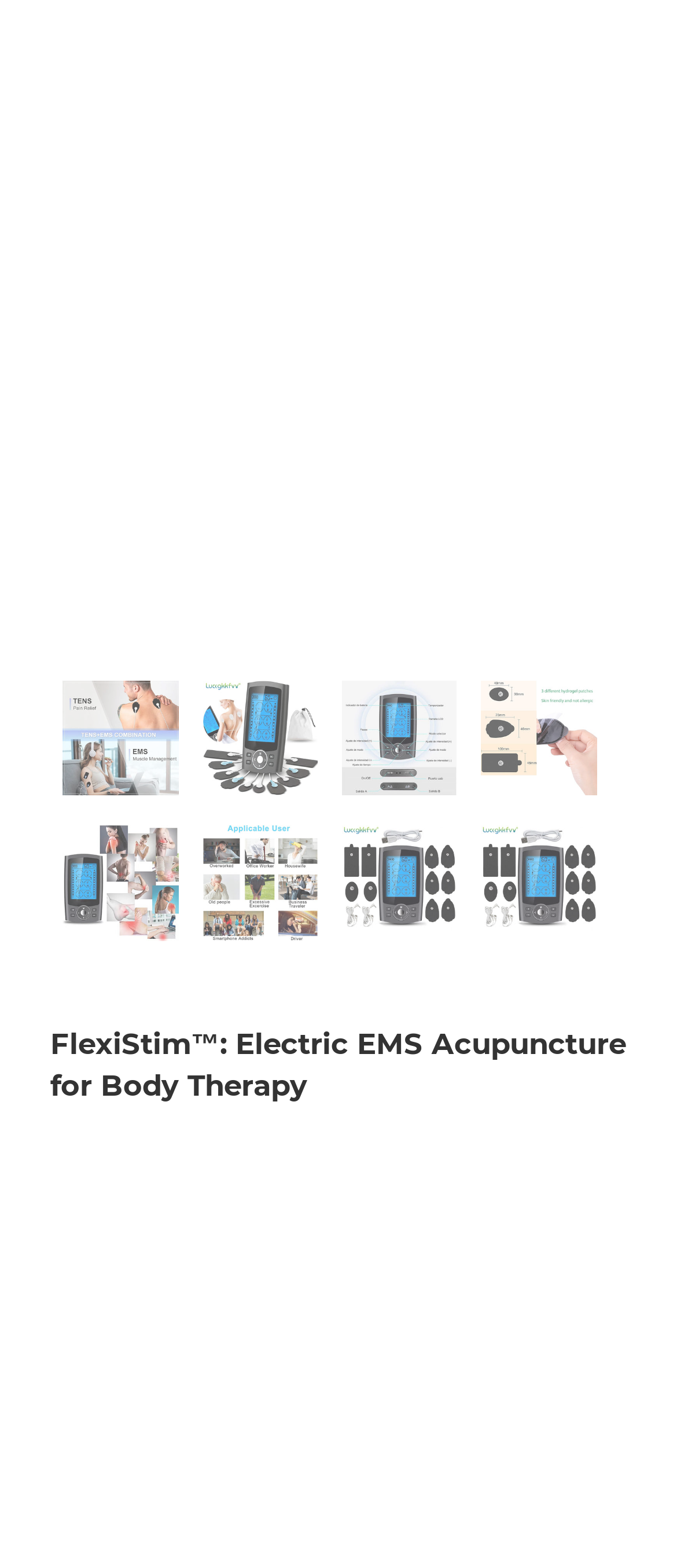Give a short answer using one word or phrase for the question:
What is the lowest price of the product?

$49.95